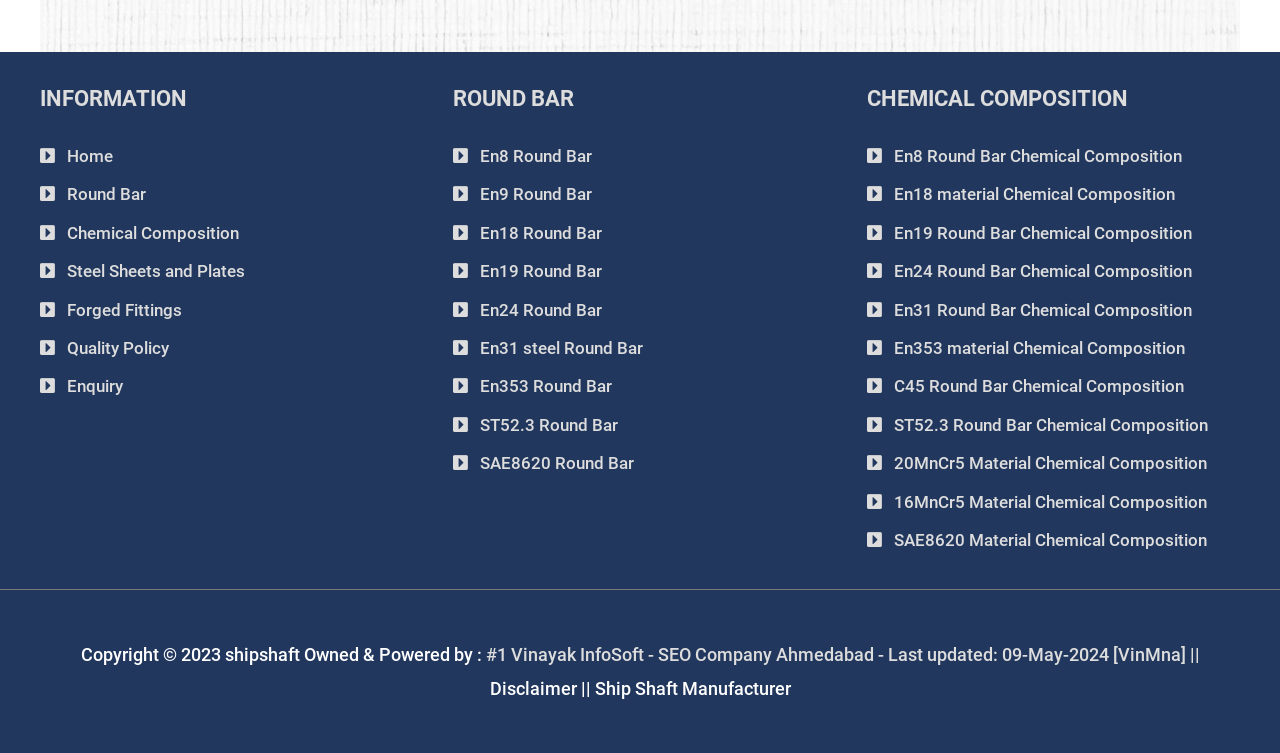Determine the bounding box coordinates of the region that needs to be clicked to achieve the task: "View Annual Meeting".

None